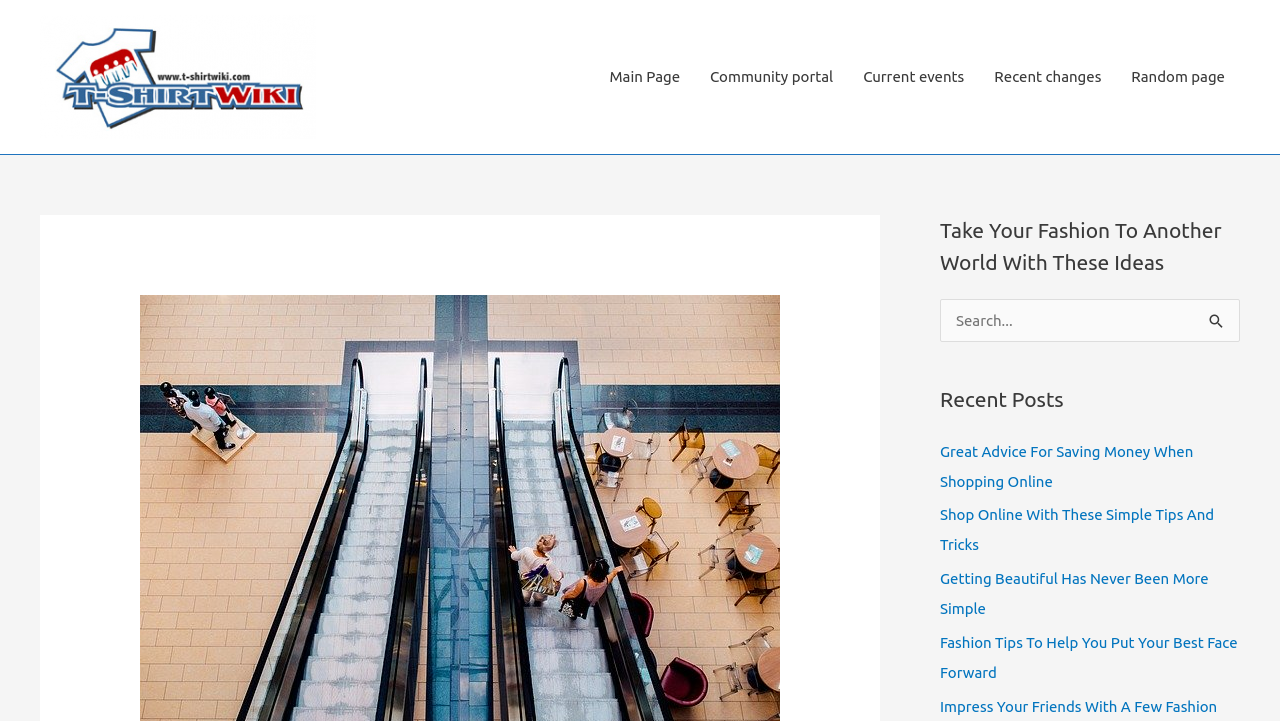Determine the title of the webpage and give its text content.

Online Shopping: What You Need To Know